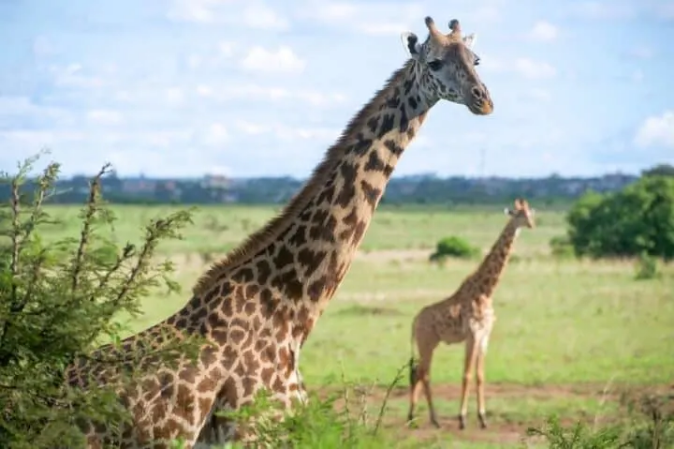Thoroughly describe what you see in the image.

In this captivating scene, a majestic giraffe stands tall amidst the lush greenery of Nairobi National Park, with its long neck elegantly reaching towards the clear blue sky. The giraffe's distinctive spotted coat complements the vibrant landscape, creating a stunning visual perfect for wildlife enthusiasts and nature lovers. In the background, another giraffe grazes peacefully, embodying the serene beauty of this iconic African safari destination. This image perfectly captures the essence of Nairobi's unique blend of urban life and rich wildlife, inviting visitors to explore the incredible adventures that await in this bustling city known for its natural wonders and safaris.